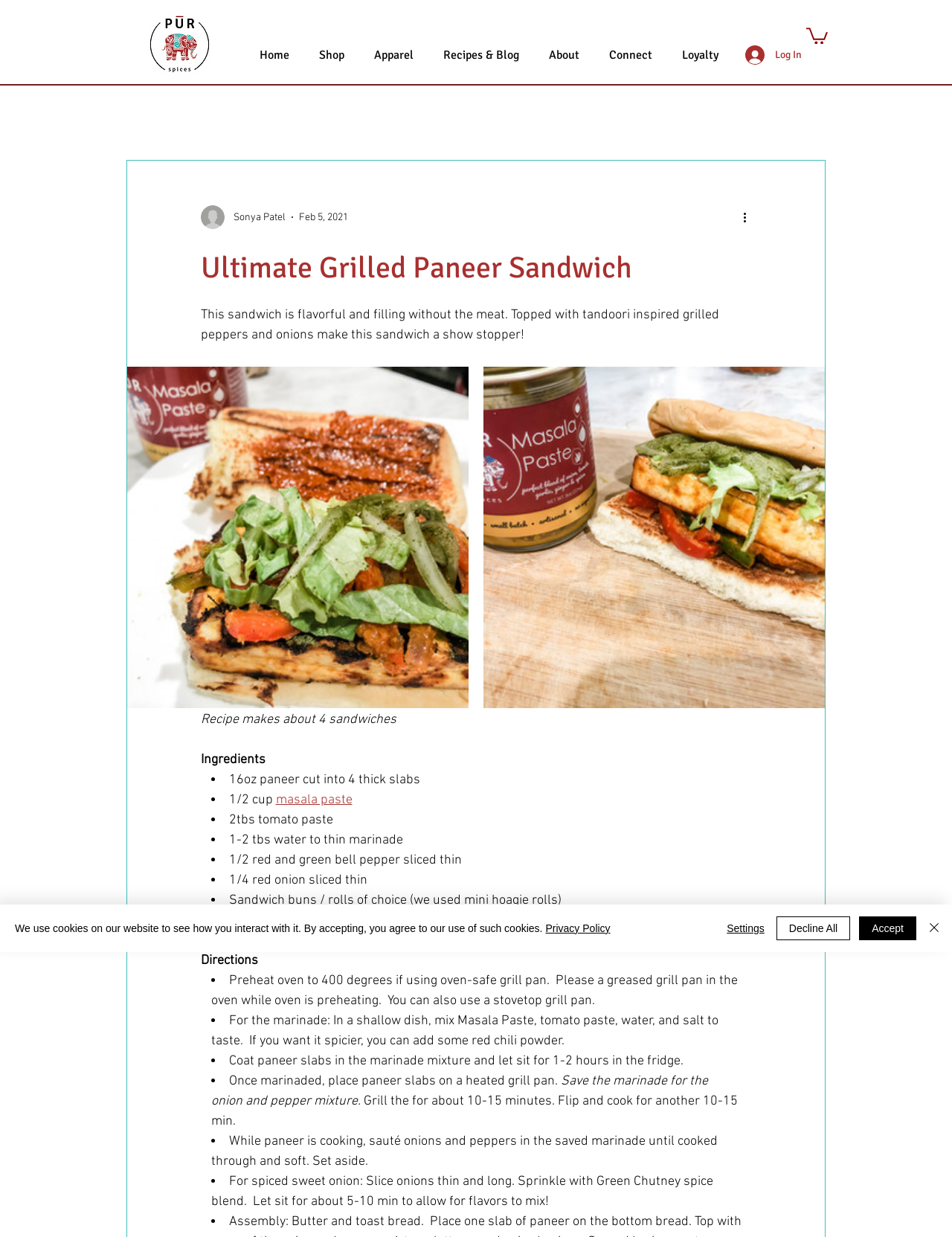Please determine the bounding box coordinates for the element that should be clicked to follow these instructions: "View the recipe image".

[0.134, 0.297, 0.492, 0.573]